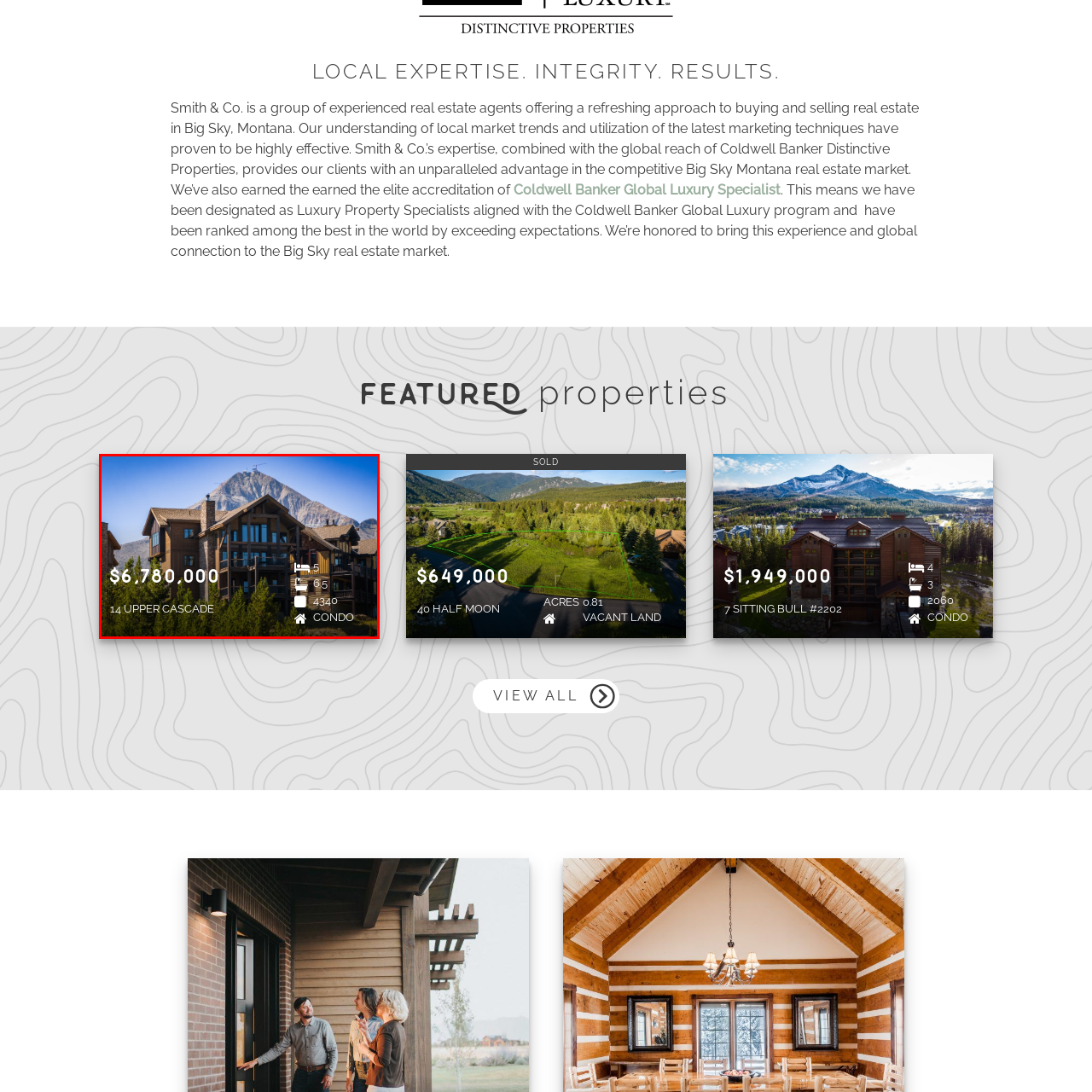Please concentrate on the part of the image enclosed by the red bounding box and answer the following question in detail using the information visible: What is the square footage of the condo?

The caption provides the details of the condo, including its generous floor area, which is 4,340 square feet. This information suggests that the condo is spacious and ideal for families or those seeking a retreat.